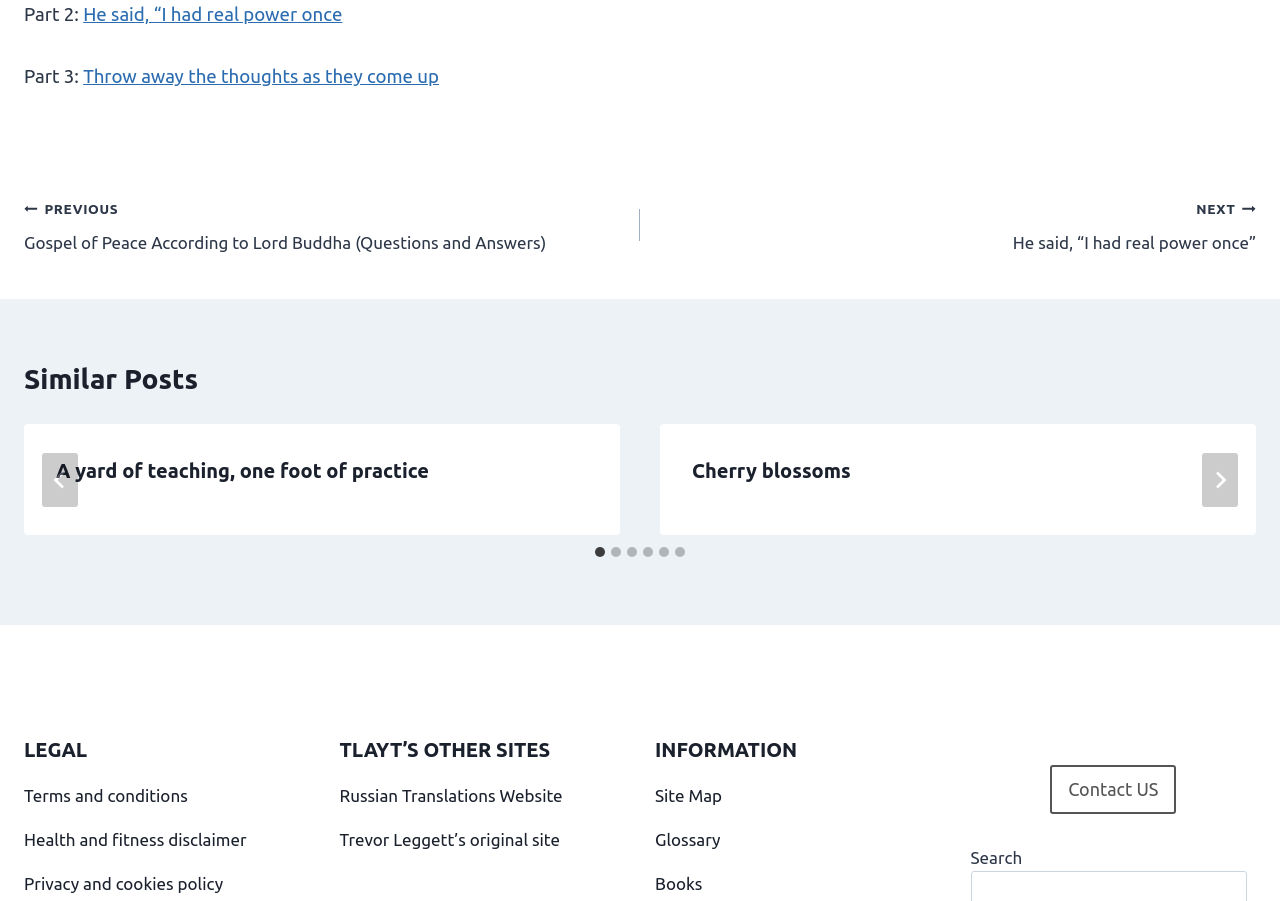Locate the bounding box coordinates of the item that should be clicked to fulfill the instruction: "Go to next post".

[0.5, 0.215, 0.981, 0.285]